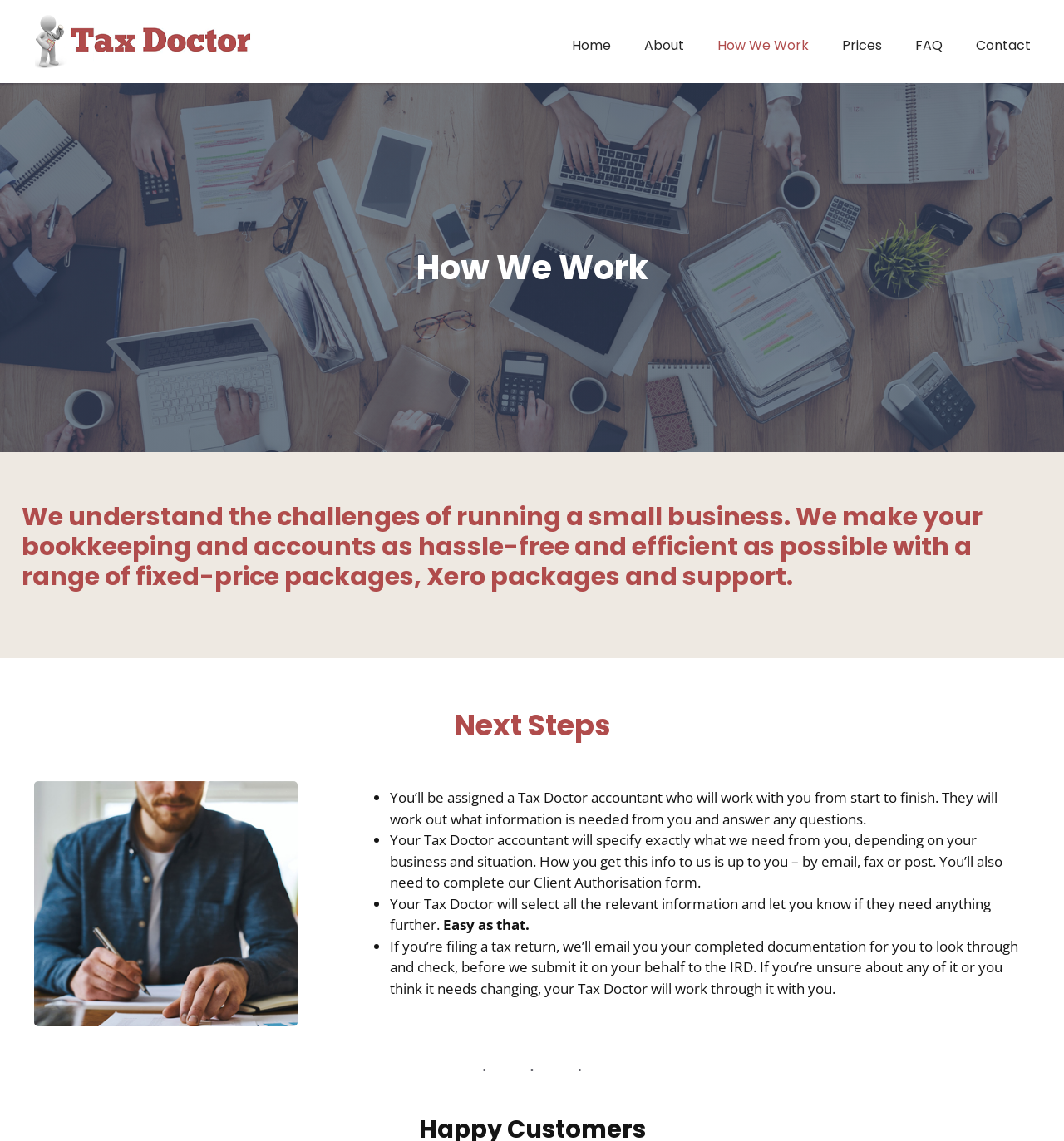Please determine and provide the text content of the webpage's heading.

How We Work